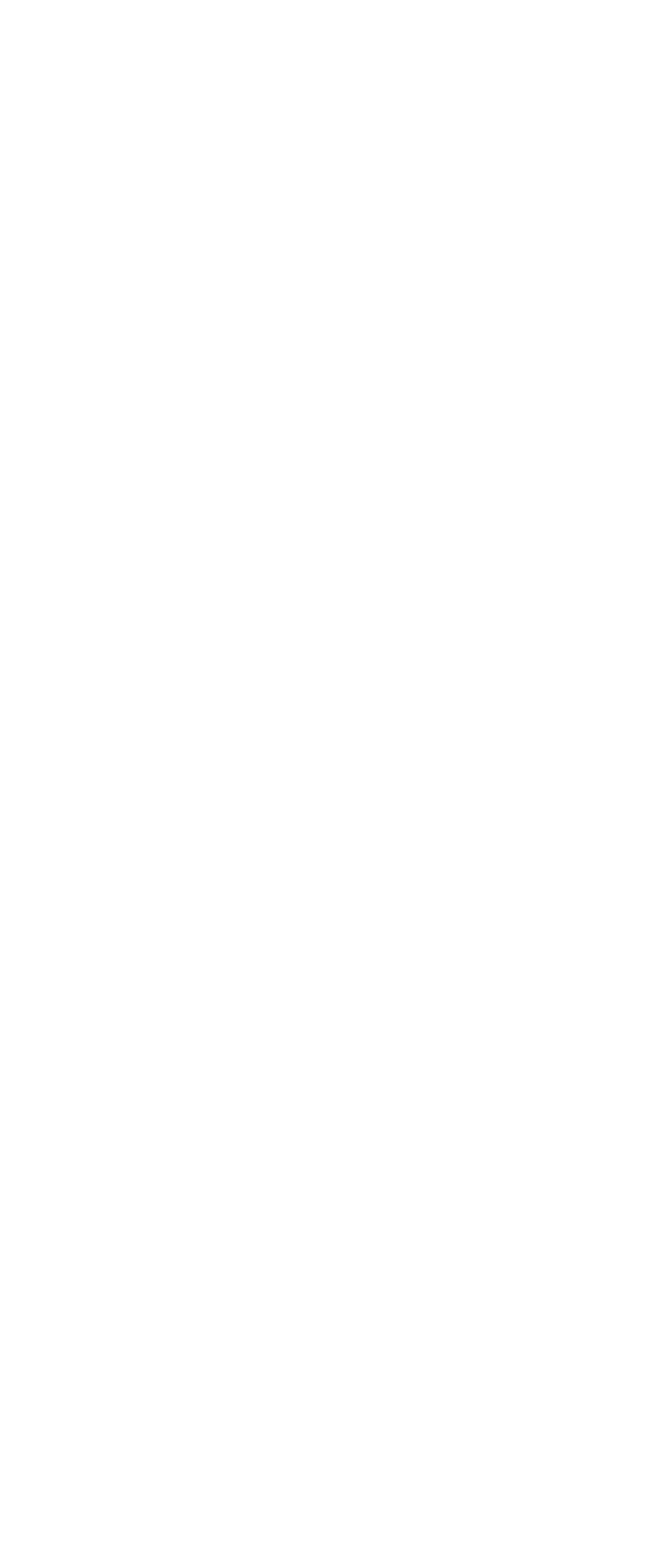Using the element description provided, determine the bounding box coordinates in the format (top-left x, top-left y, bottom-right x, bottom-right y). Ensure that all values are floating point numbers between 0 and 1. Element description: Terms

[0.064, 0.659, 0.162, 0.679]